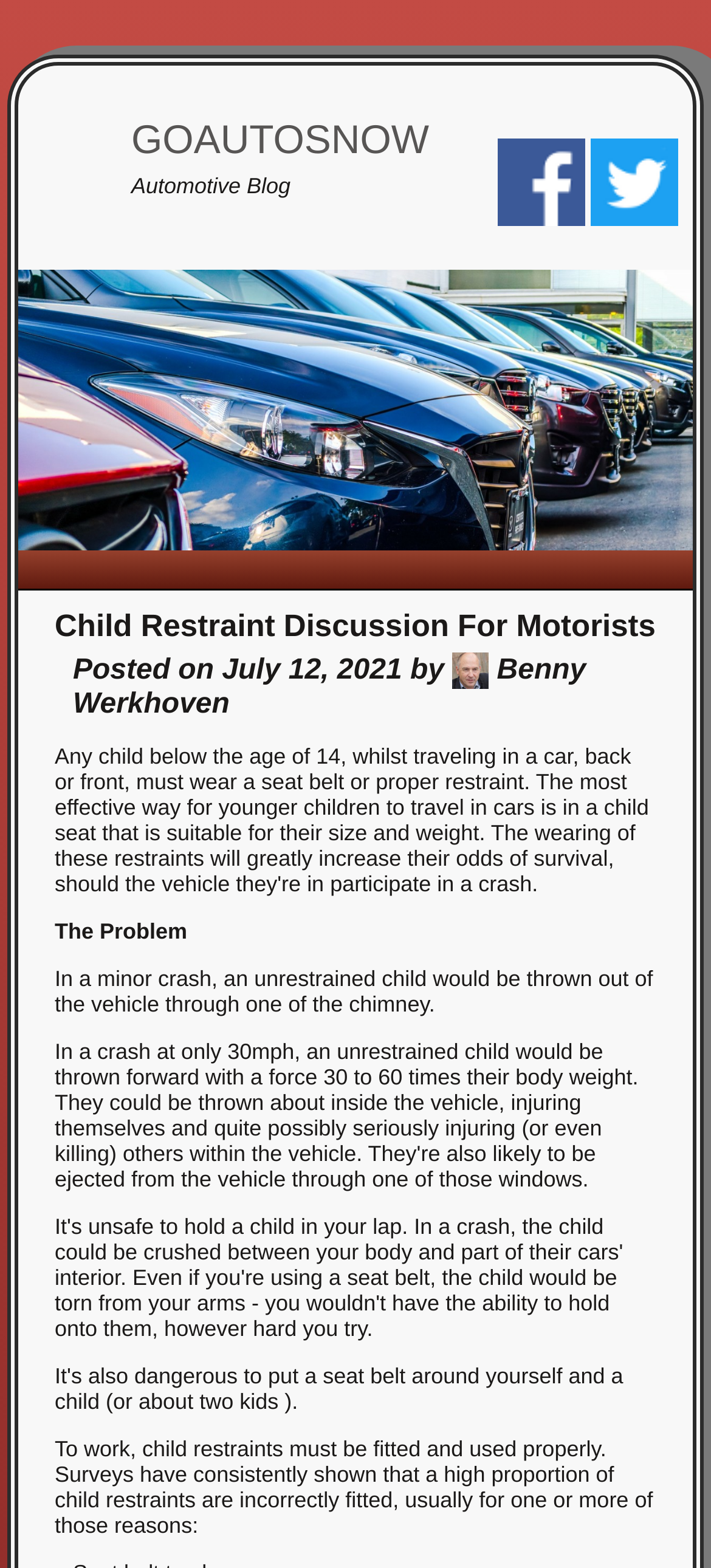Offer a thorough description of the webpage.

The webpage is about child restraint discussion for motorists. At the top left, there is a small logo of "goautosnow.com" and a link to "GOAUTOSNOW" next to it. Below the logo, there is a text "Automotive Blog". On the top right, there are two social media icons, Facebook and Twitter.

The main content of the webpage is an article titled "Child Restraint Discussion For Motorists" which is located in the middle of the page. The article is written by Benny Werkhoven, as indicated by the author's name and profile picture. The article starts with a brief introduction, followed by a section titled "The Problem" which discusses the risks of unrestrained children in a car crash. The text explains that an unrestrained child would be thrown out of the vehicle in a minor crash.

Below the introduction, there is a section that discusses the importance of proper fitting and use of child restraints, citing surveys that show a high proportion of child restraints are incorrectly fitted.